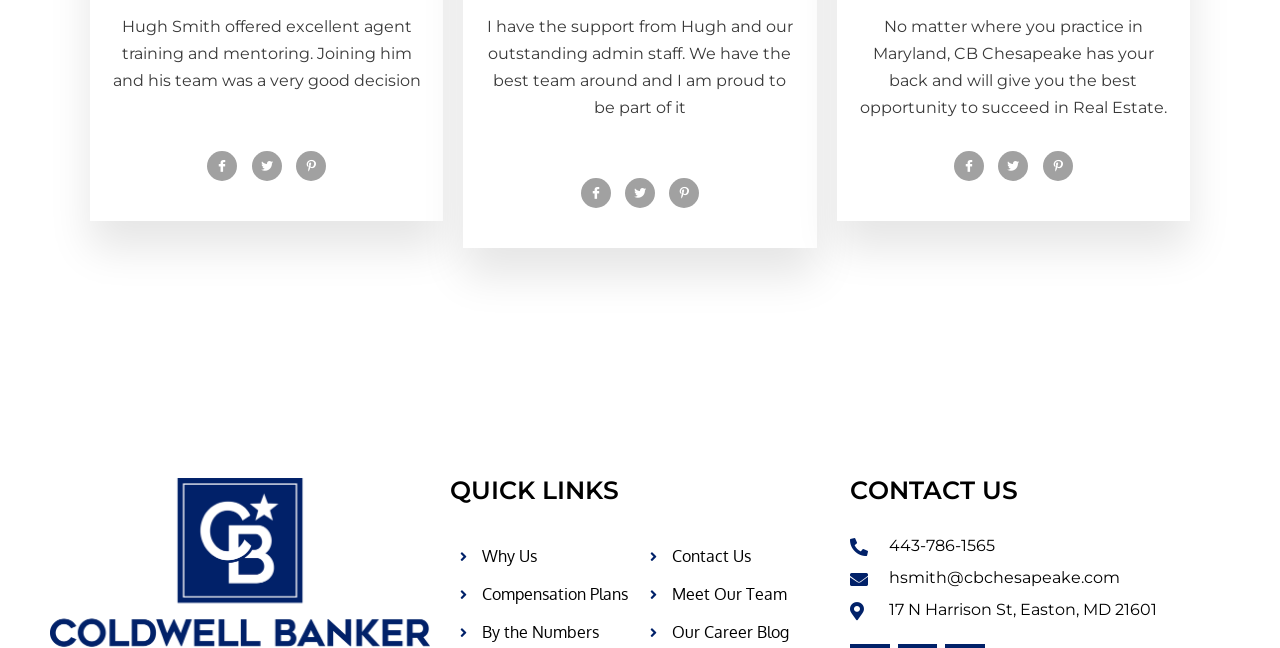Find the bounding box coordinates for the element described here: "Contact us".

None